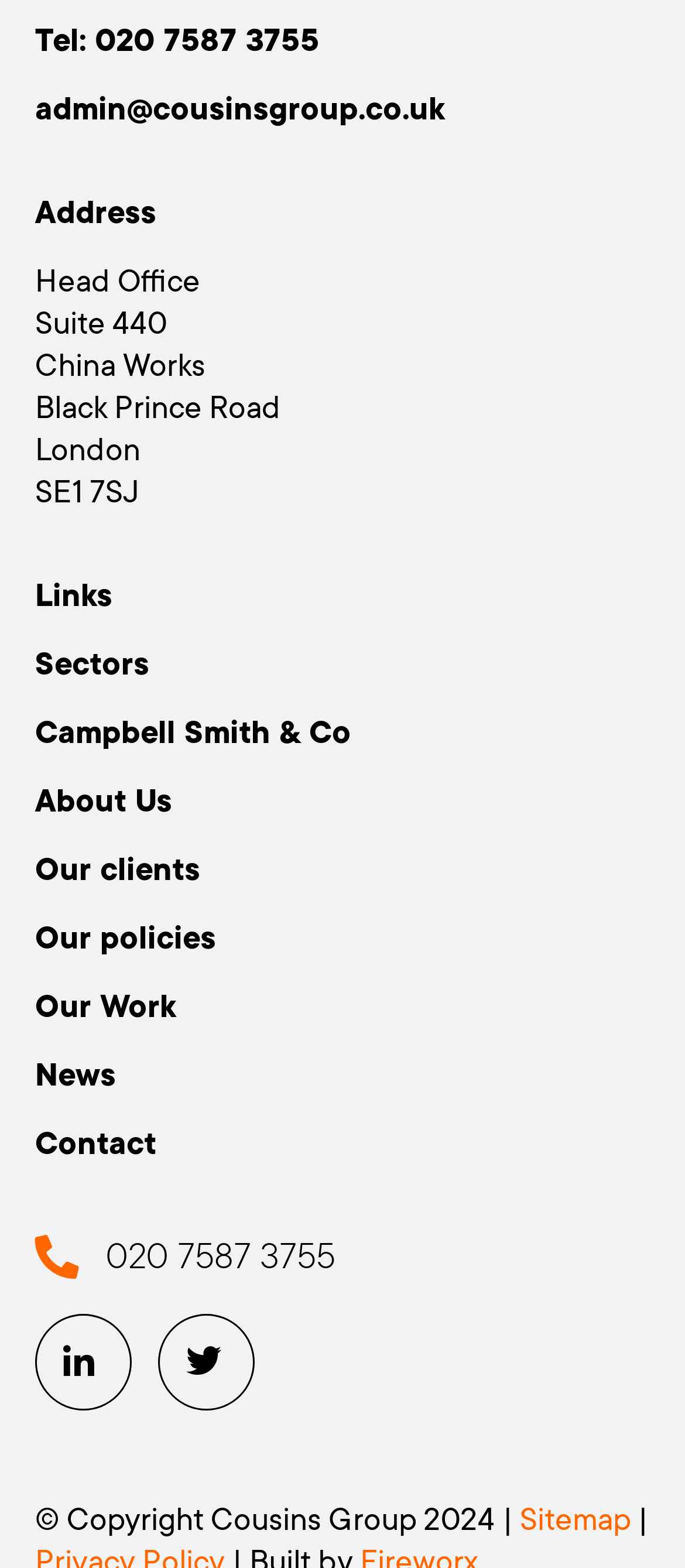What is the copyright information of the webpage?
Using the image, elaborate on the answer with as much detail as possible.

The copyright information can be found at the bottom of the webpage, where it is listed as '© Copyright Cousins Group 2024 |'.